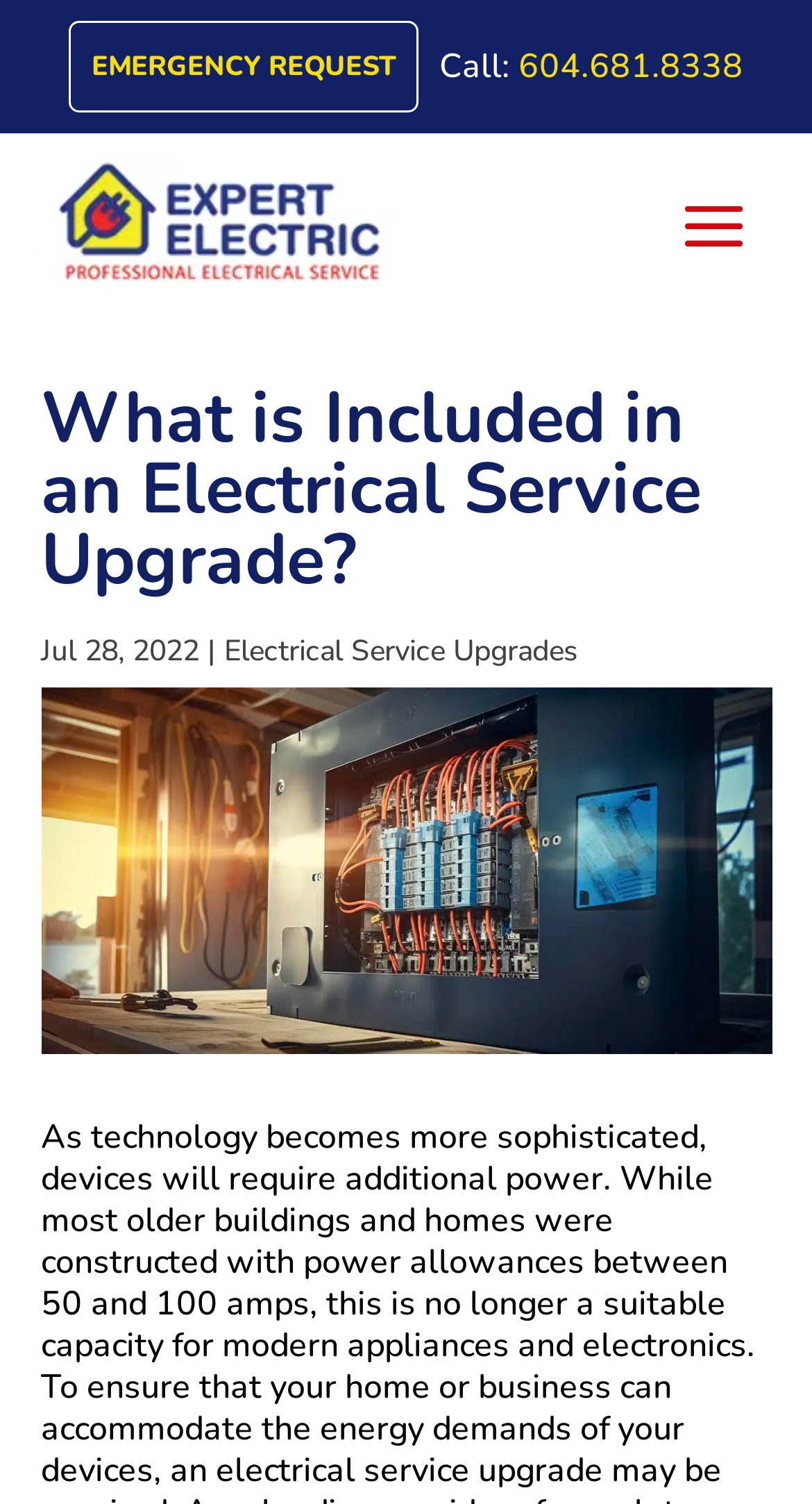Calculate the bounding box coordinates for the UI element based on the following description: "Electrical Service Upgrades". Ensure the coordinates are four float numbers between 0 and 1, i.e., [left, top, right, bottom].

[0.276, 0.42, 0.712, 0.447]